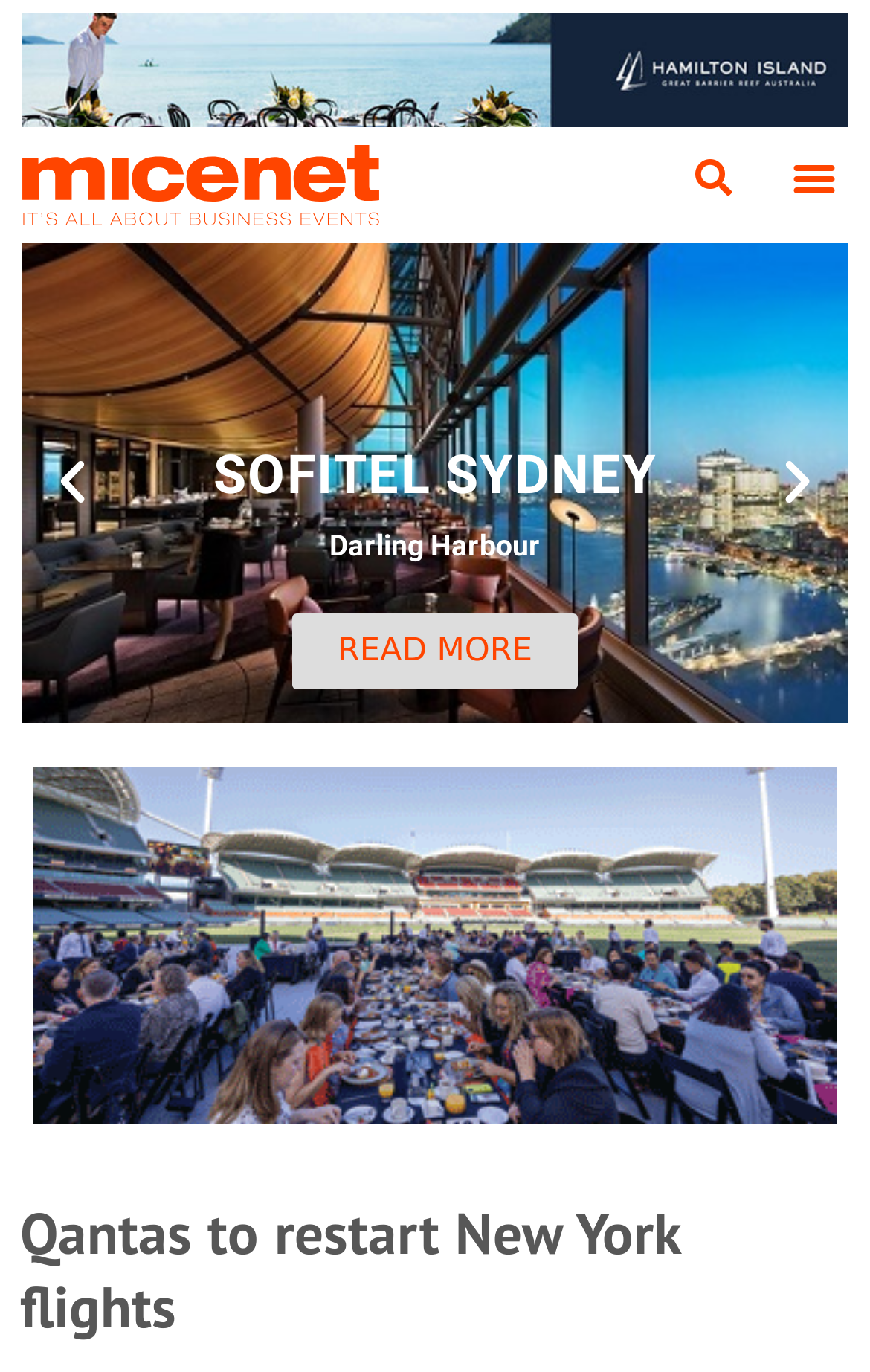Please provide a brief answer to the question using only one word or phrase: 
What is the purpose of the button at the top right corner?

Menu Toggle